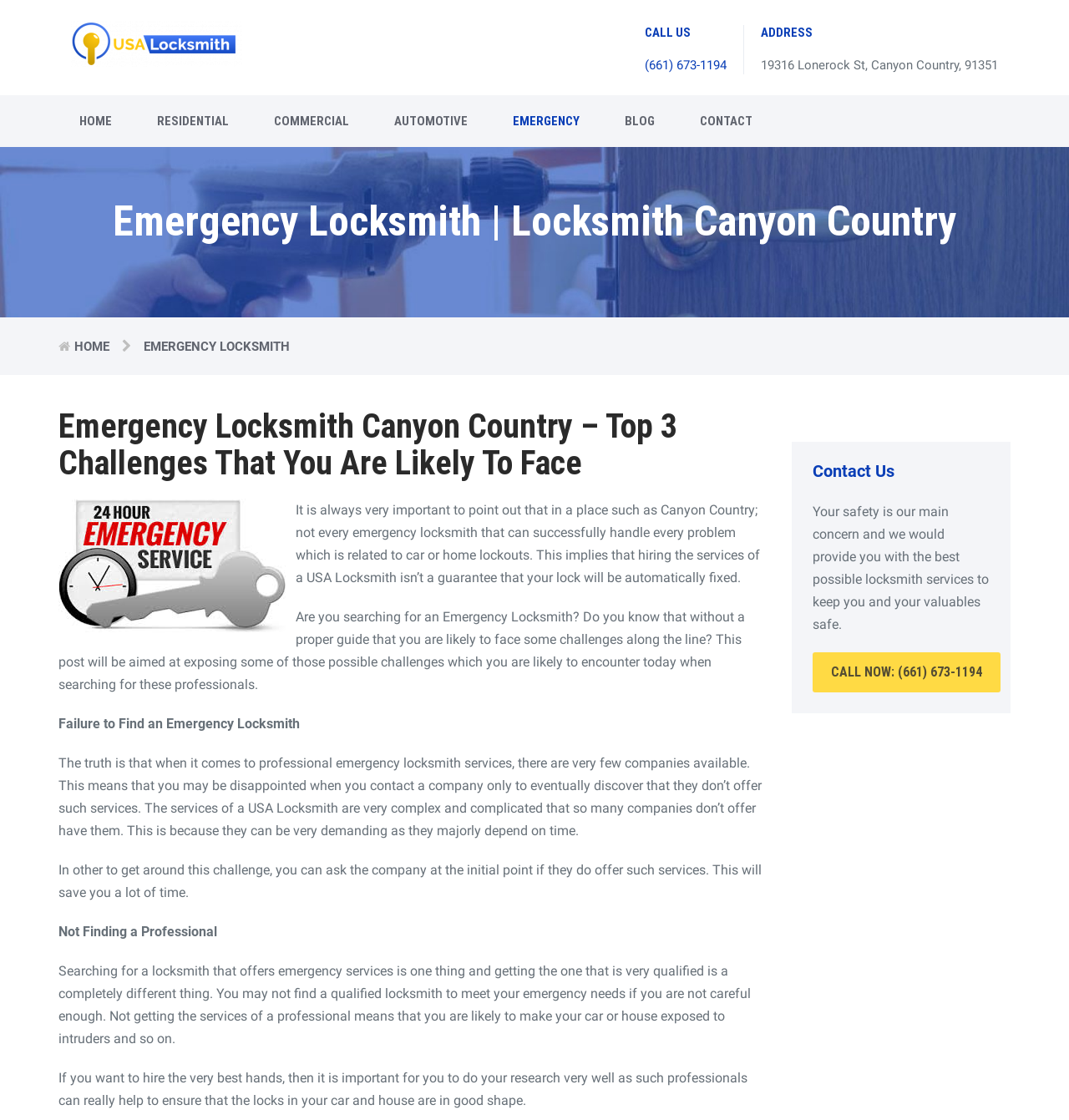Determine the bounding box coordinates for the UI element described. Format the coordinates as (top-left x, top-left y, bottom-right x, bottom-right y) and ensure all values are between 0 and 1. Element description: (661) 673-1194

[0.603, 0.051, 0.68, 0.065]